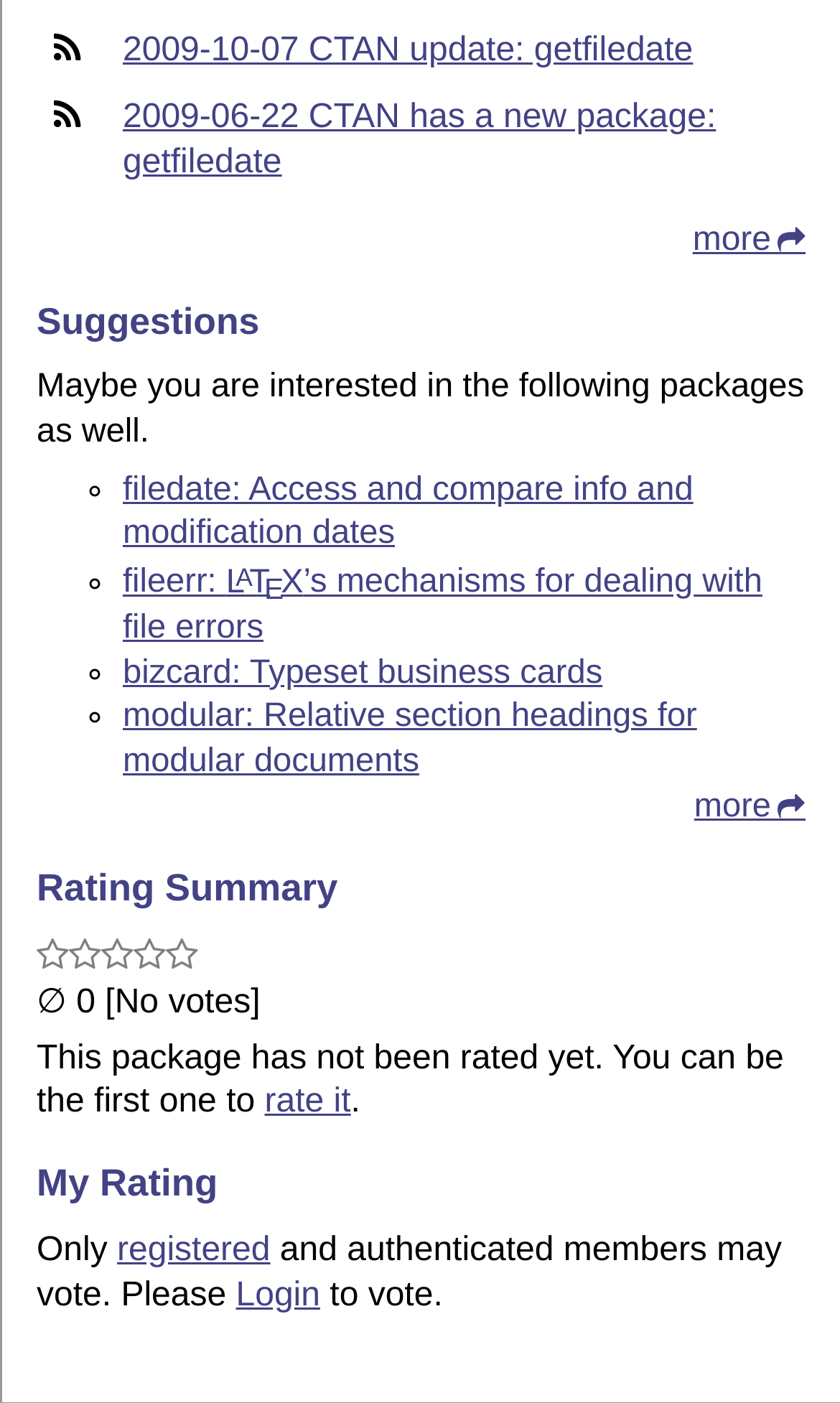Respond to the following question using a concise word or phrase: 
How many links are there in the Suggestions section?

4